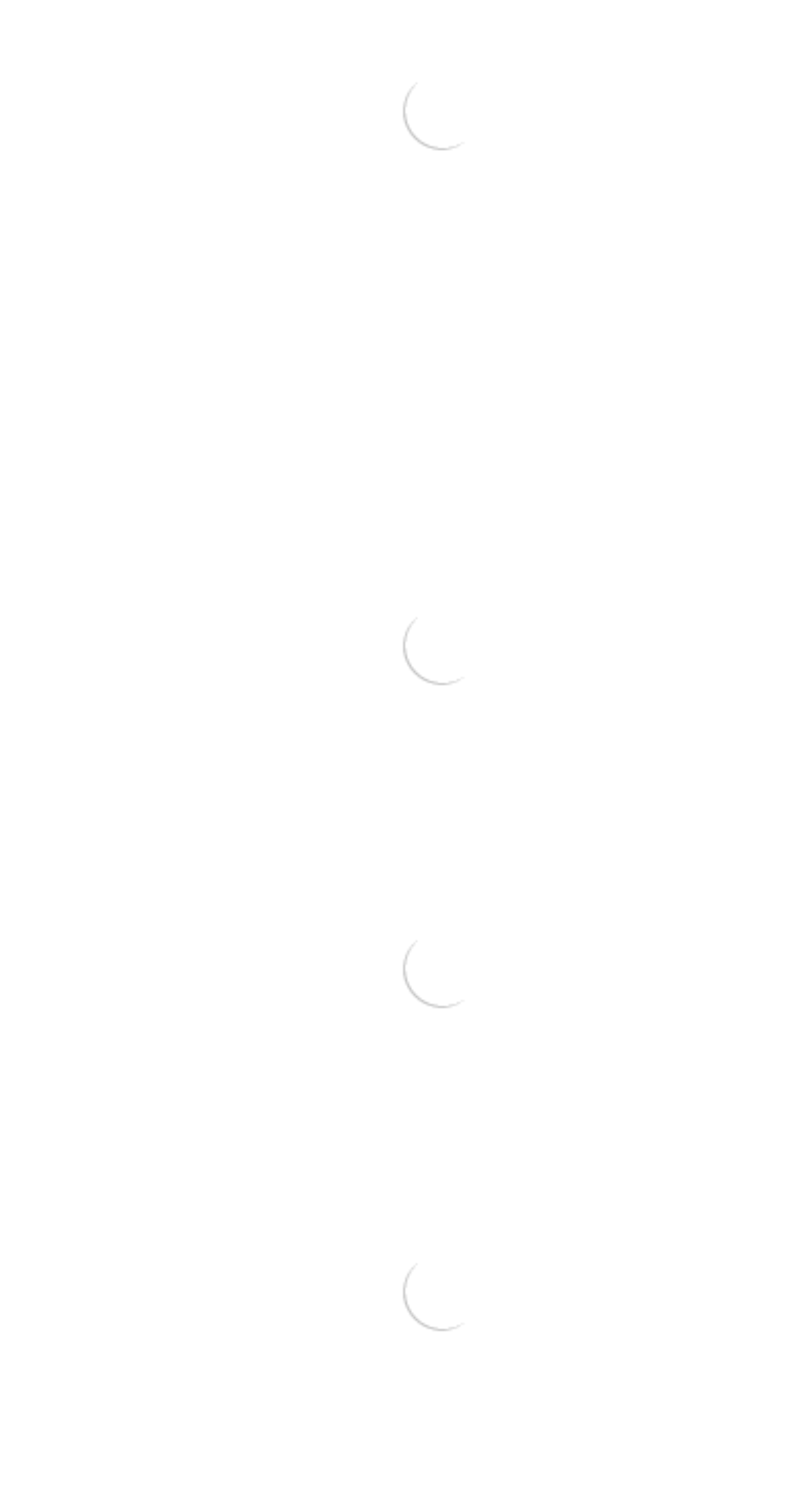What is the price of the Moon Babies Mars Mango Delta 8 Gummies 500mg?
Based on the image, answer the question in a detailed manner.

I looked for the price information associated with the Moon Babies Mars Mango Delta 8 Gummies 500mg product and found the StaticText elements with the values '$' and '39.99', indicating the price of the product.